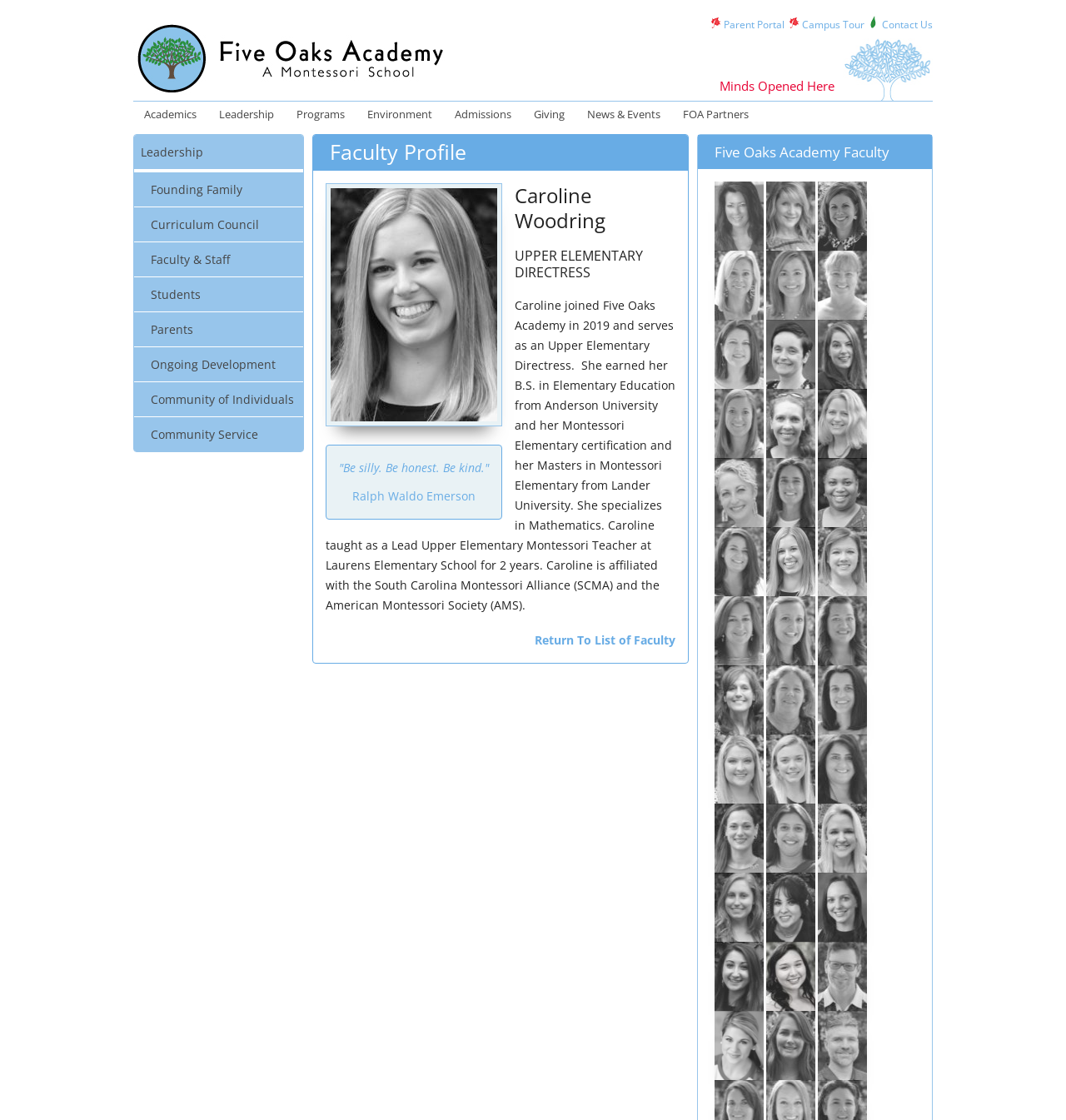Please specify the bounding box coordinates of the area that should be clicked to accomplish the following instruction: "View the 'Campus Tour'". The coordinates should consist of four float numbers between 0 and 1, i.e., [left, top, right, bottom].

[0.752, 0.015, 0.811, 0.028]